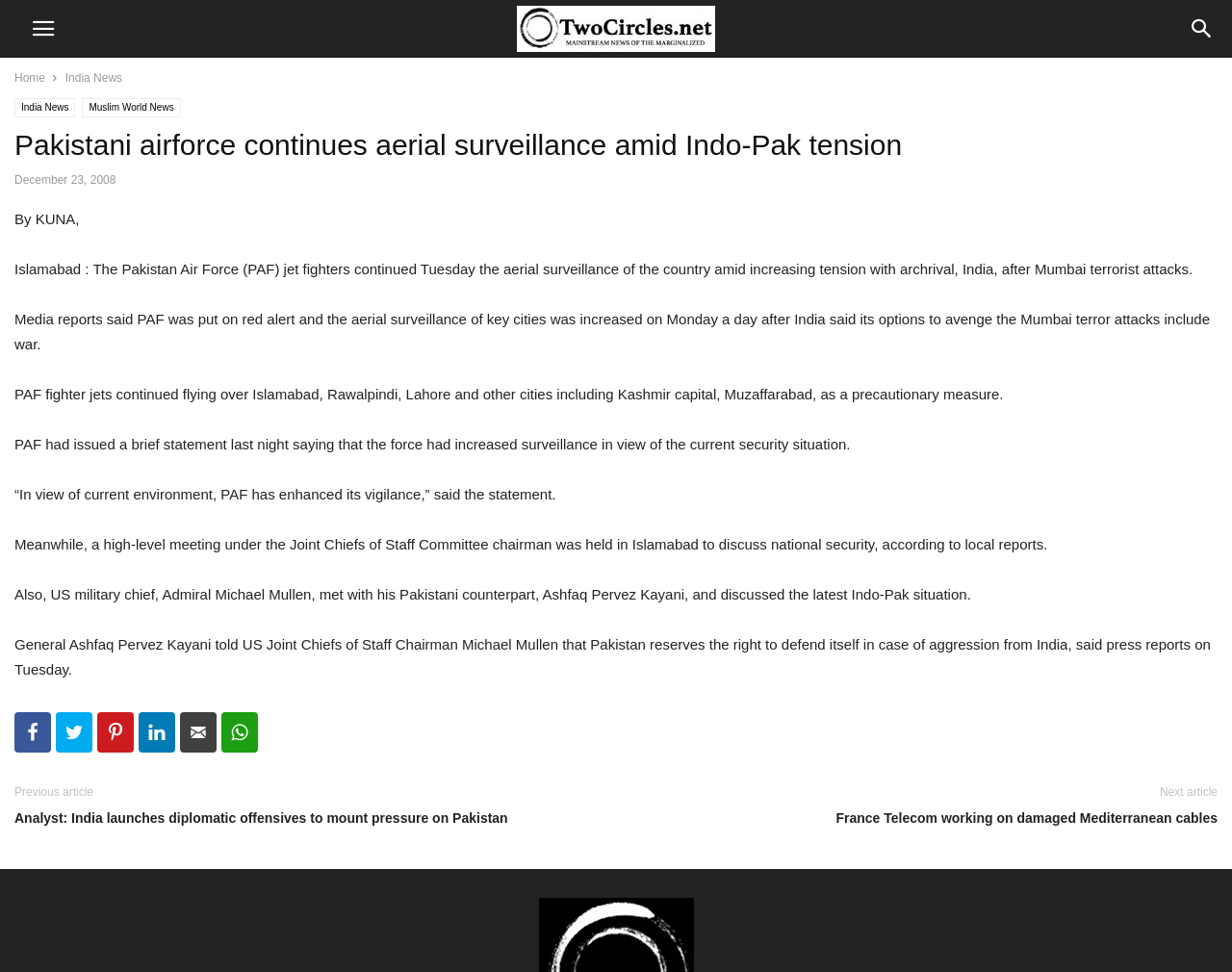Give a one-word or one-phrase response to the question: 
What is the Pakistan Air Force doing?

aerial surveillance